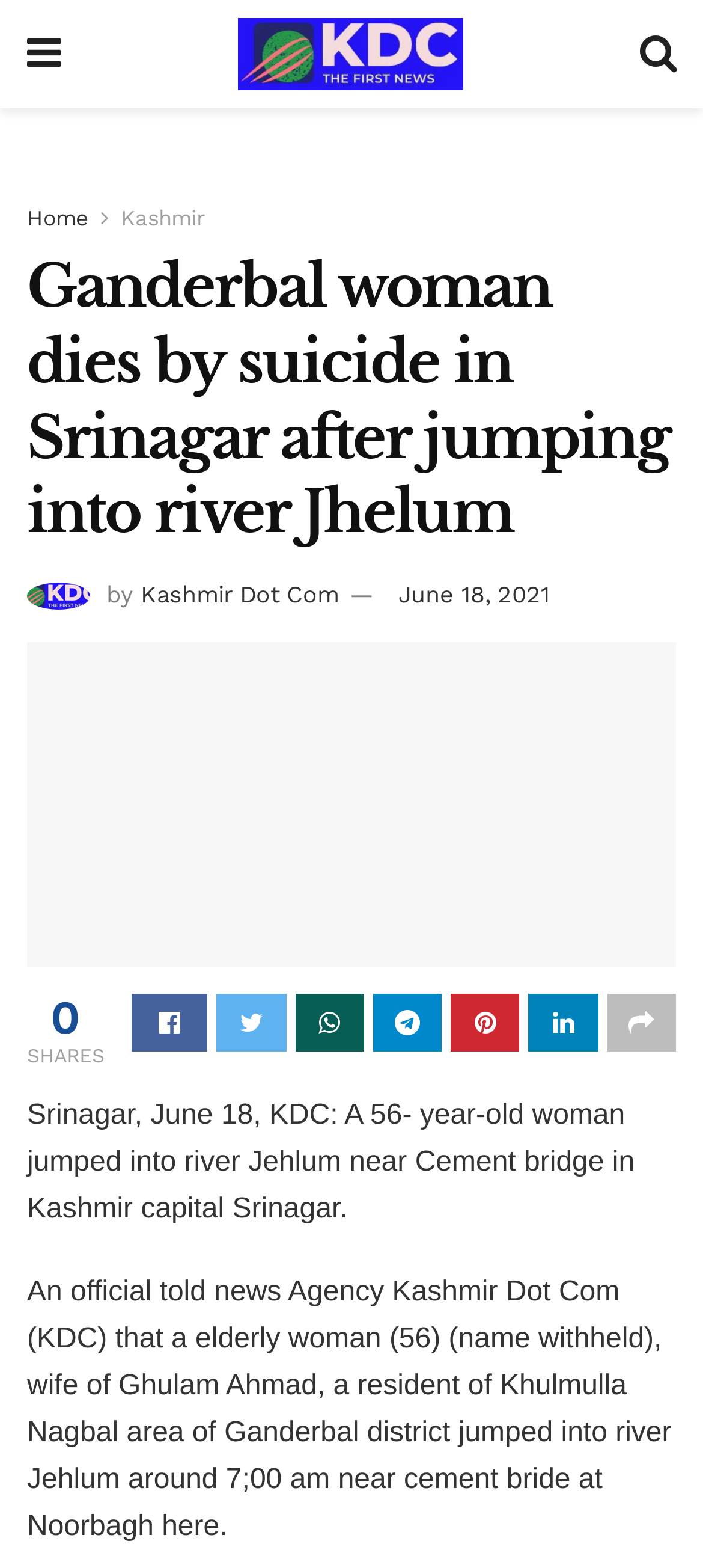Provide a single word or phrase answer to the question: 
What is the time when the woman jumped into the river?

7:00 am